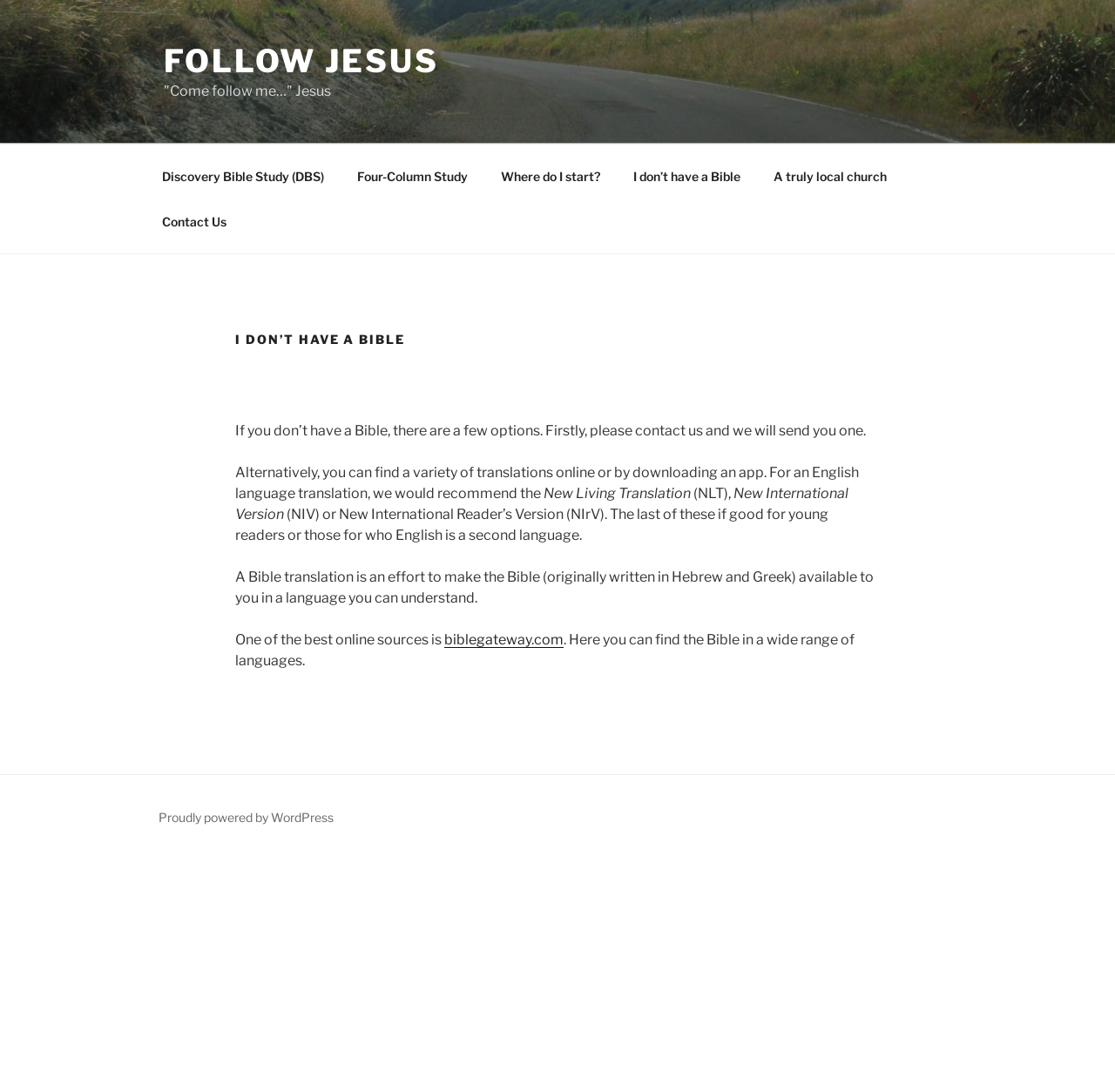Please determine the bounding box coordinates of the element to click in order to execute the following instruction: "Visit 'biblegateway.com'". The coordinates should be four float numbers between 0 and 1, specified as [left, top, right, bottom].

[0.398, 0.578, 0.505, 0.593]